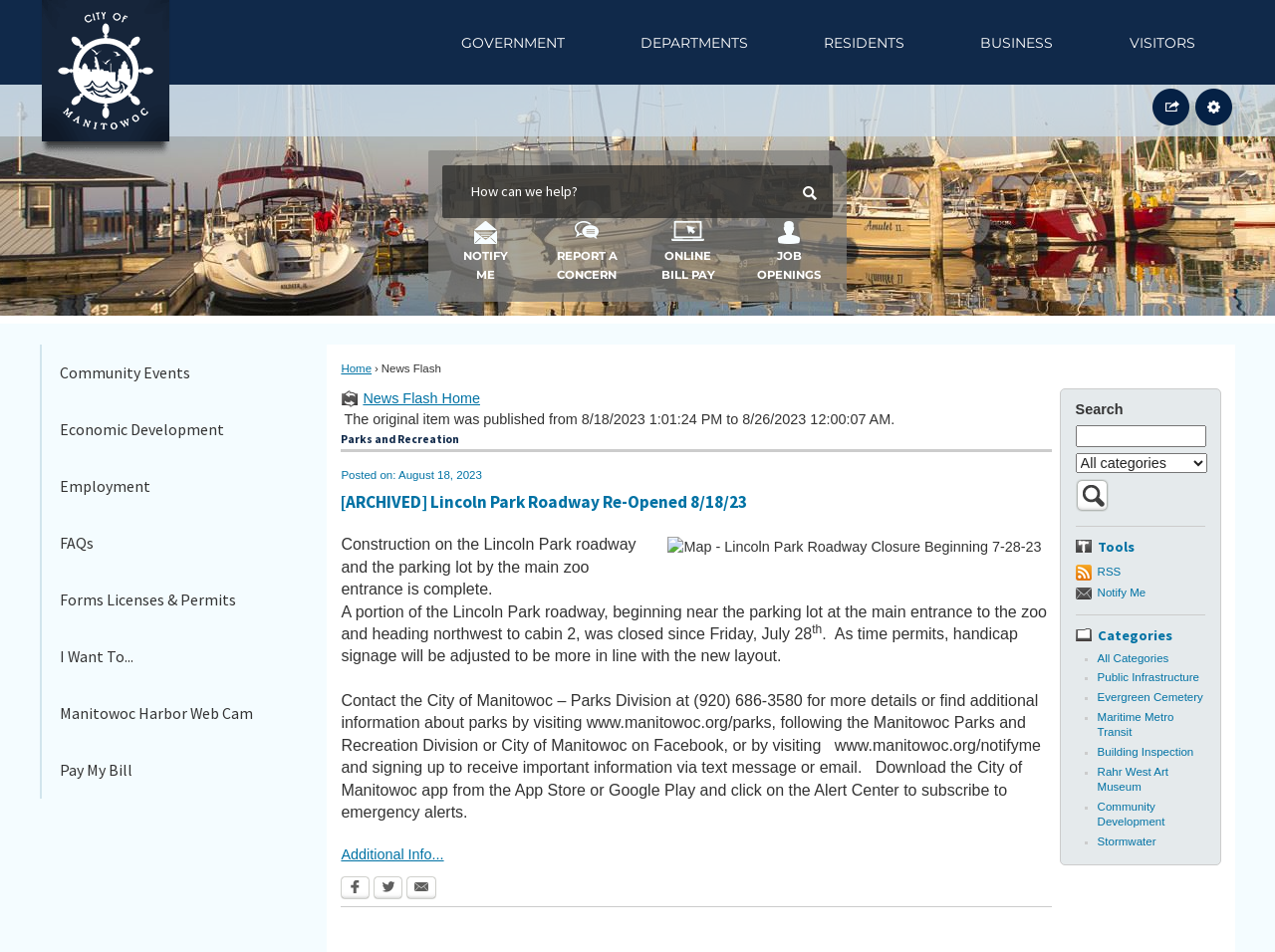Could you provide the bounding box coordinates for the portion of the screen to click to complete this instruction: "View job openings"?

[0.585, 0.232, 0.653, 0.298]